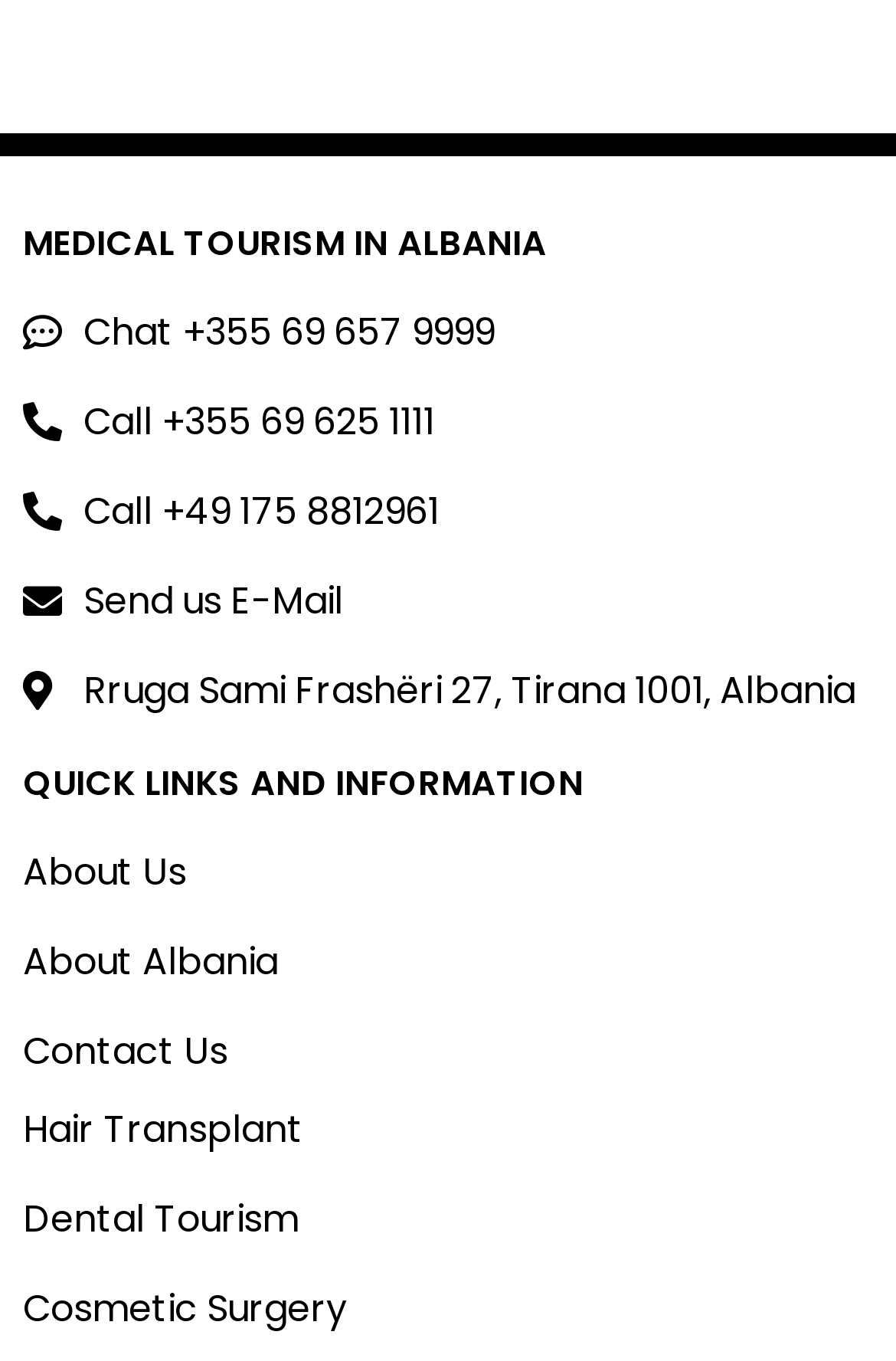Determine the bounding box coordinates for the area that needs to be clicked to fulfill this task: "Learn more about hair transplant services". The coordinates must be given as four float numbers between 0 and 1, i.e., [left, top, right, bottom].

[0.026, 0.81, 0.974, 0.851]